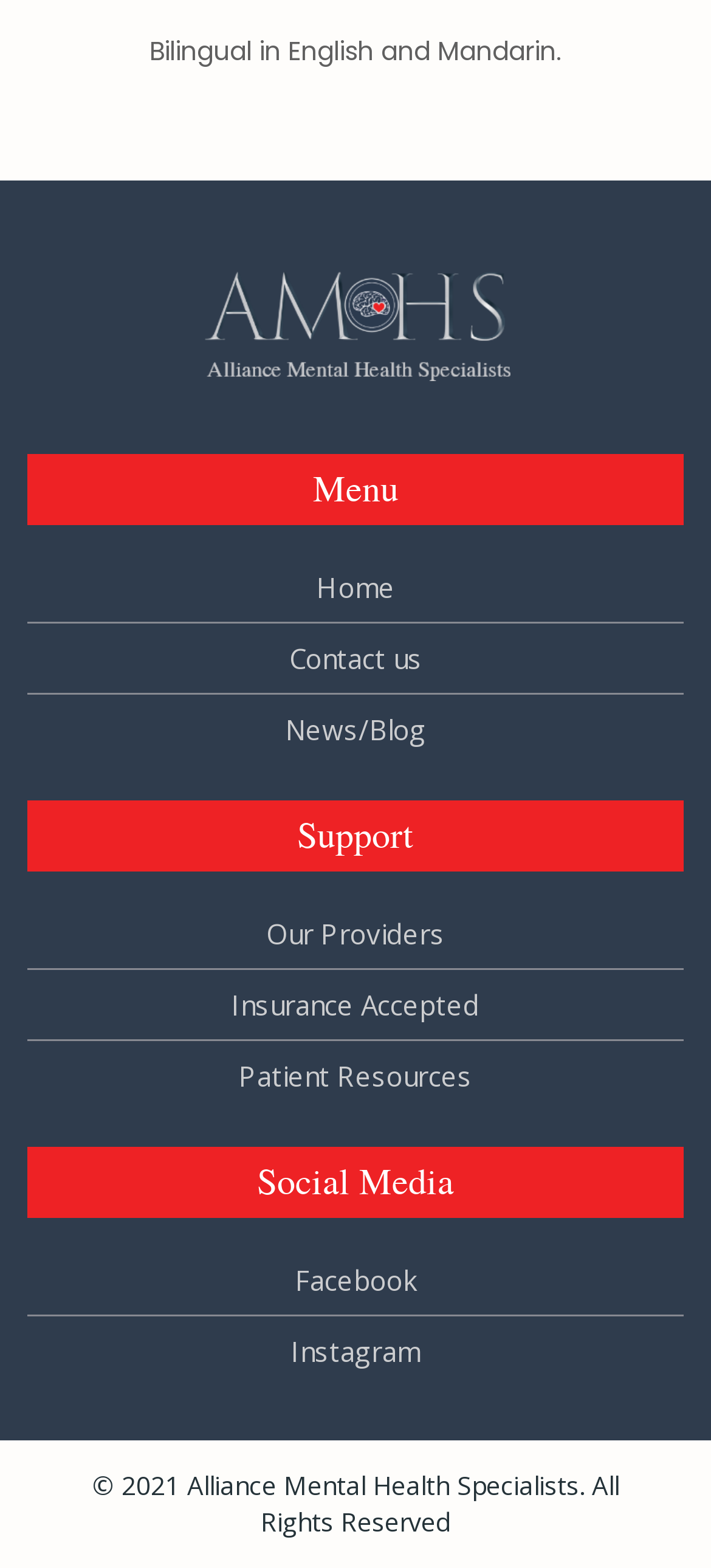Find the bounding box coordinates of the element you need to click on to perform this action: 'View the News/Blog page'. The coordinates should be represented by four float values between 0 and 1, in the format [left, top, right, bottom].

[0.038, 0.444, 0.962, 0.488]